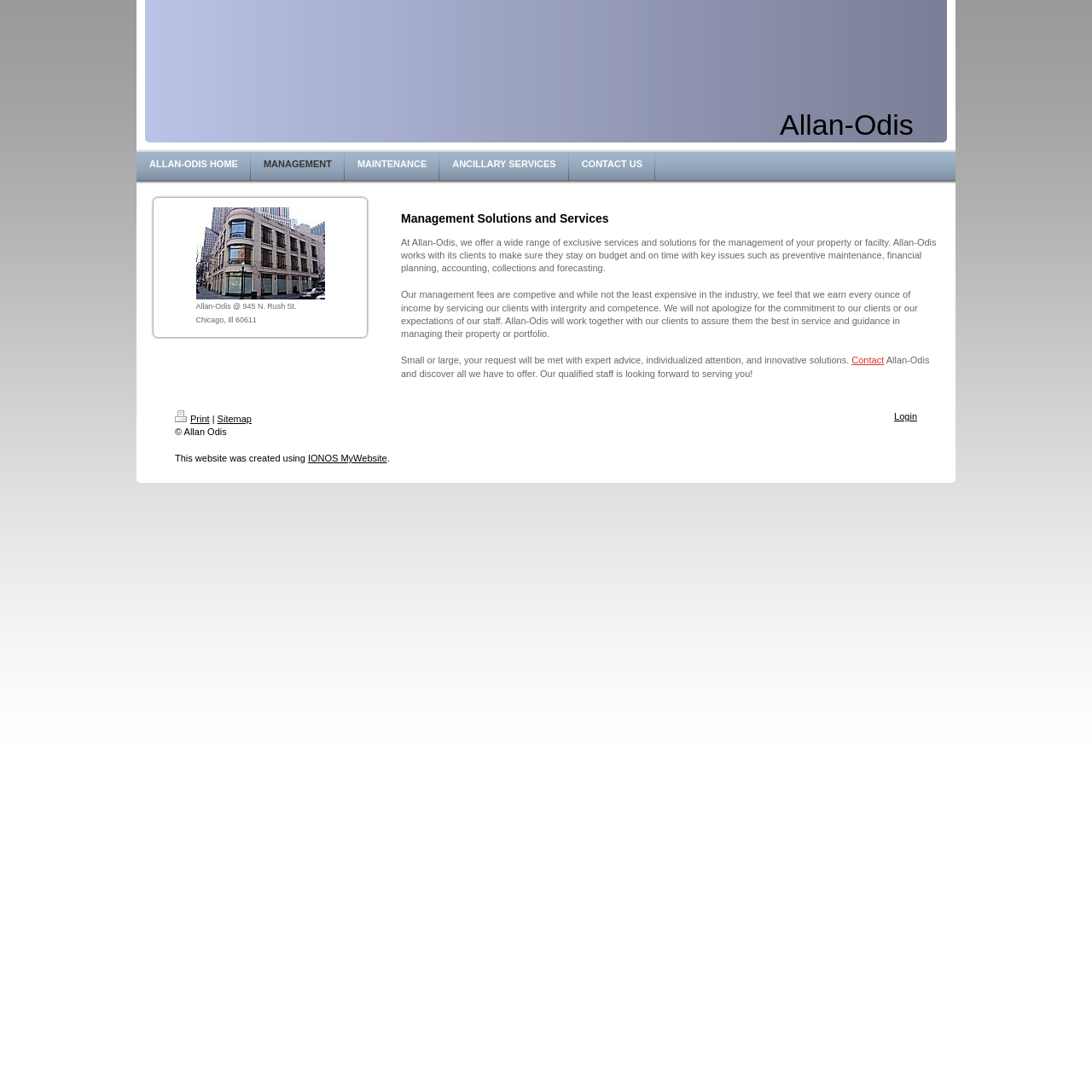Illustrate the webpage with a detailed description.

The webpage is about Allan Odis, a management company, and its services. At the top, there is a logo in the form of an SVG element, accompanied by the text "Allan-Odis". Below the logo, there is a navigation menu with five links: "ALLAN-ODIS HOME", "MANAGEMENT", "MAINTENANCE", "ANCILLARY SERVICES", and "CONTACT US". 

To the right of the navigation menu, there is an address link "Allan-Odis @ 945 N. Rush St. Chicago, Ill 60611". Below the navigation menu, there is a heading "Management Solutions and Services" followed by three paragraphs of text describing the company's services and management fees. The text explains that the company offers a range of exclusive services, works with clients to stay on budget and on time, and has competitive management fees.

Below the paragraphs, there is a link "Contact" and a sentence encouraging visitors to discover what the company has to offer. At the bottom of the page, there are several links and text elements, including "Print", "Sitemap", a copyright notice "© Allan Odis", and a mention of the website's creator "IONOS MyWebsite". There is also a "Login" link at the bottom right corner of the page.